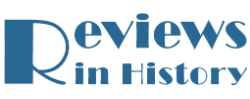With reference to the screenshot, provide a detailed response to the question below:
What is the focus of the publication?

The caption states that 'Reviews' is in a bolder typeface, emphasizing the publication's focus on discussing and critiquing historical literature, which implies that the journal's primary concern is to examine and evaluate historical writings.